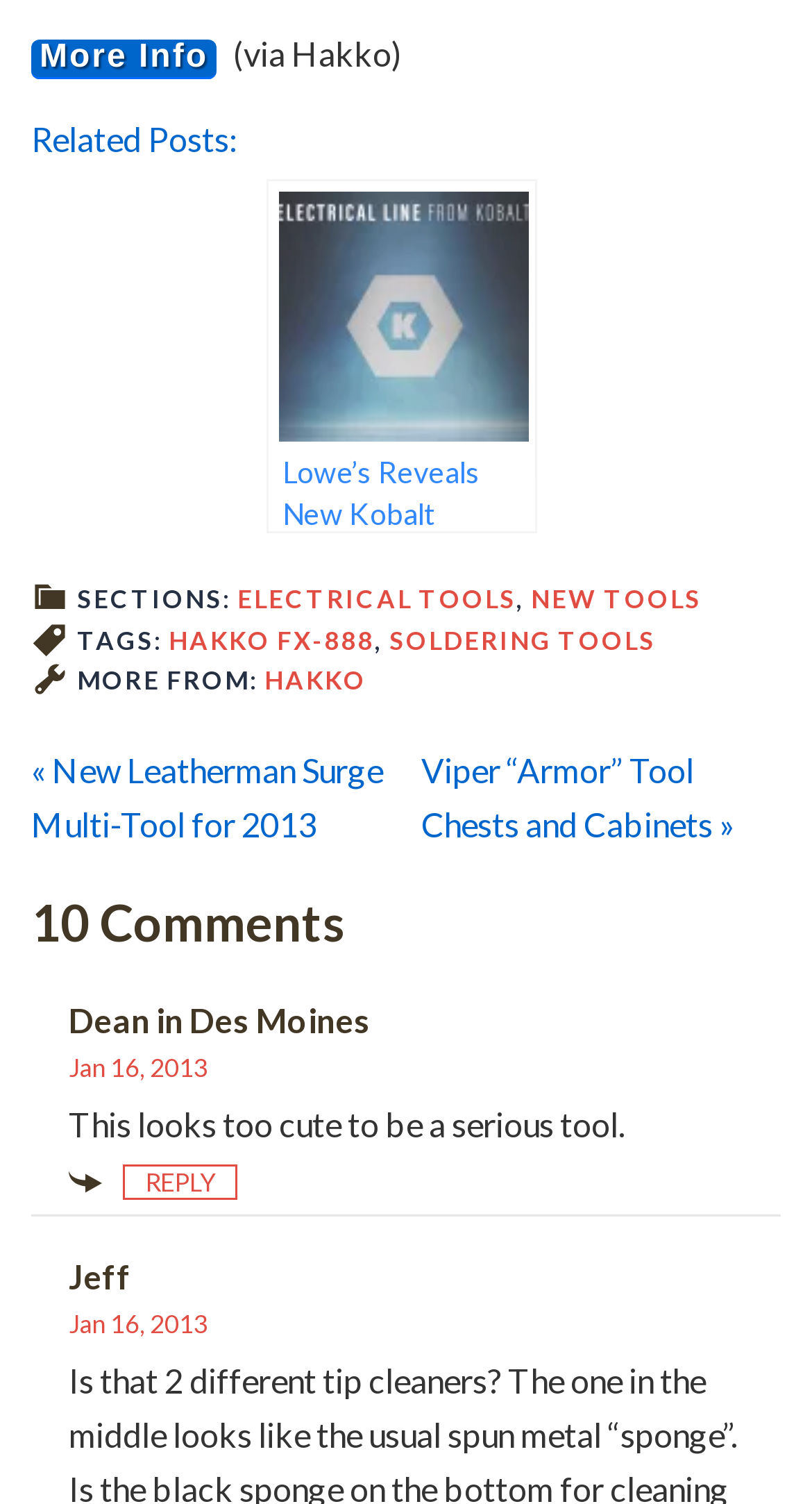Please locate the bounding box coordinates of the element's region that needs to be clicked to follow the instruction: "Click on 'More Info'". The bounding box coordinates should be provided as four float numbers between 0 and 1, i.e., [left, top, right, bottom].

[0.038, 0.026, 0.267, 0.053]